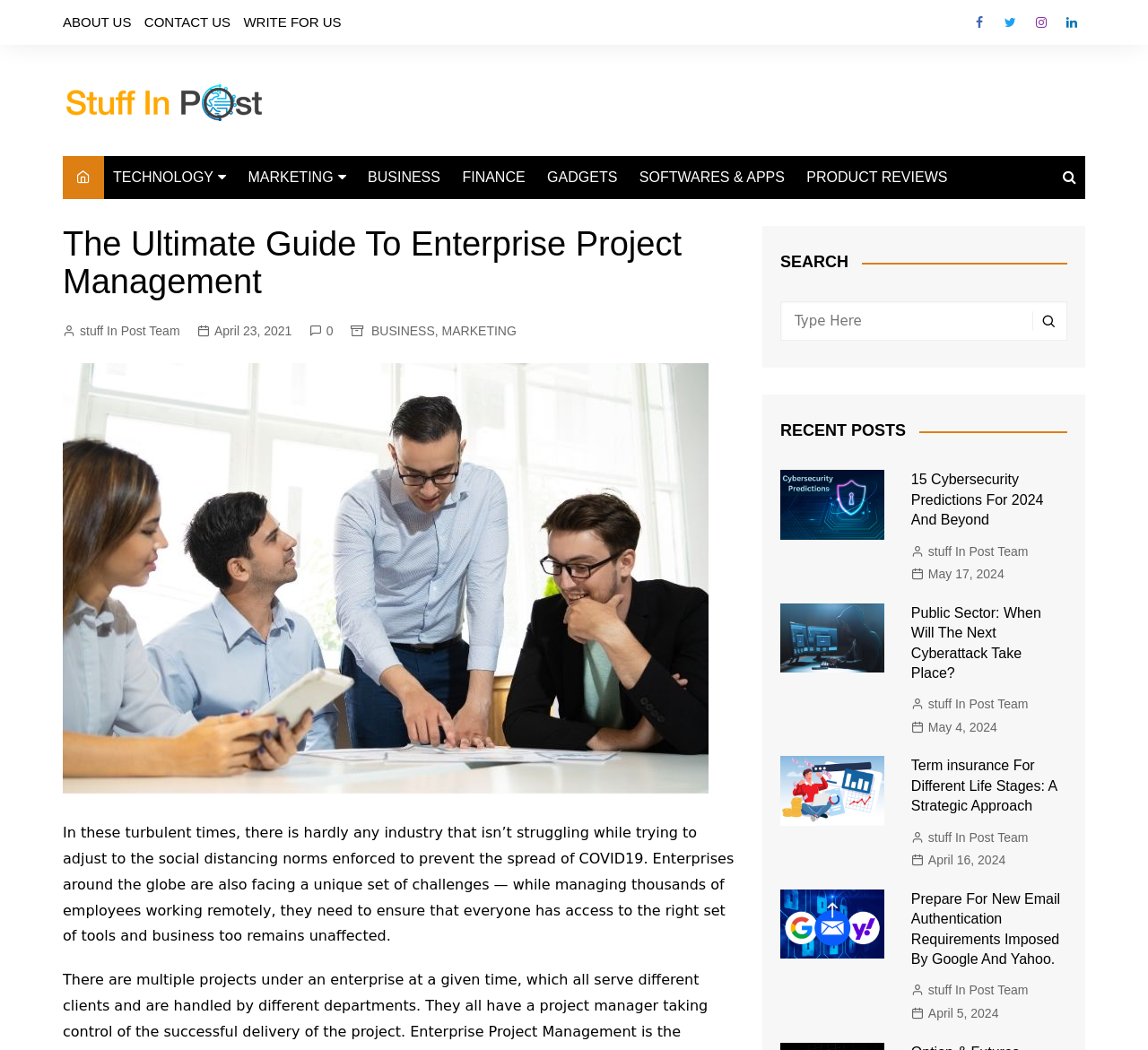Please give a short response to the question using one word or a phrase:
What is the category of the article '15 Cybersecurity Predictions For 2024 And Beyond'?

Cybersecurity